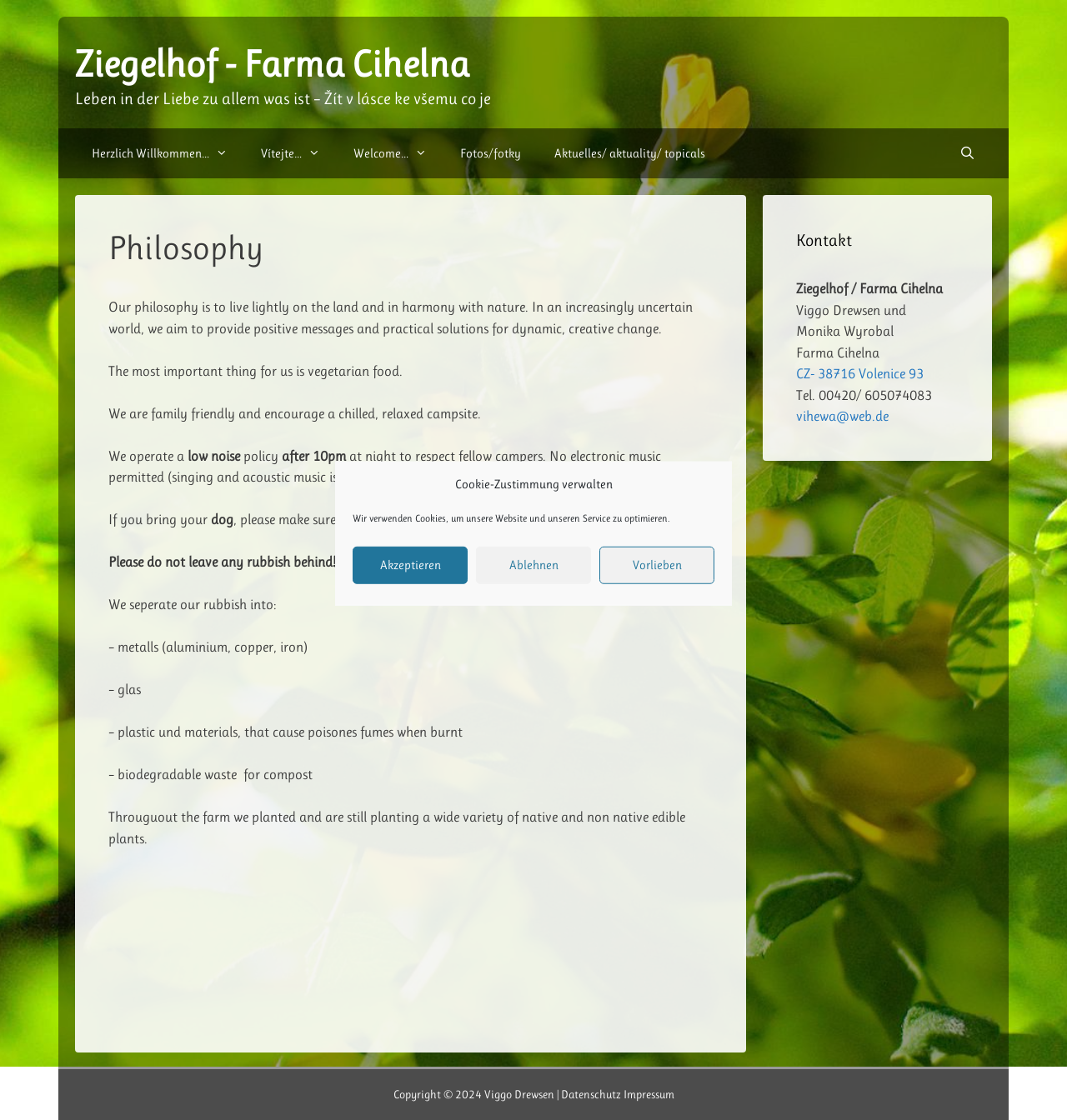Pinpoint the bounding box coordinates of the clickable area necessary to execute the following instruction: "Open the 'Fotos/fotky' page". The coordinates should be given as four float numbers between 0 and 1, namely [left, top, right, bottom].

[0.416, 0.115, 0.504, 0.159]